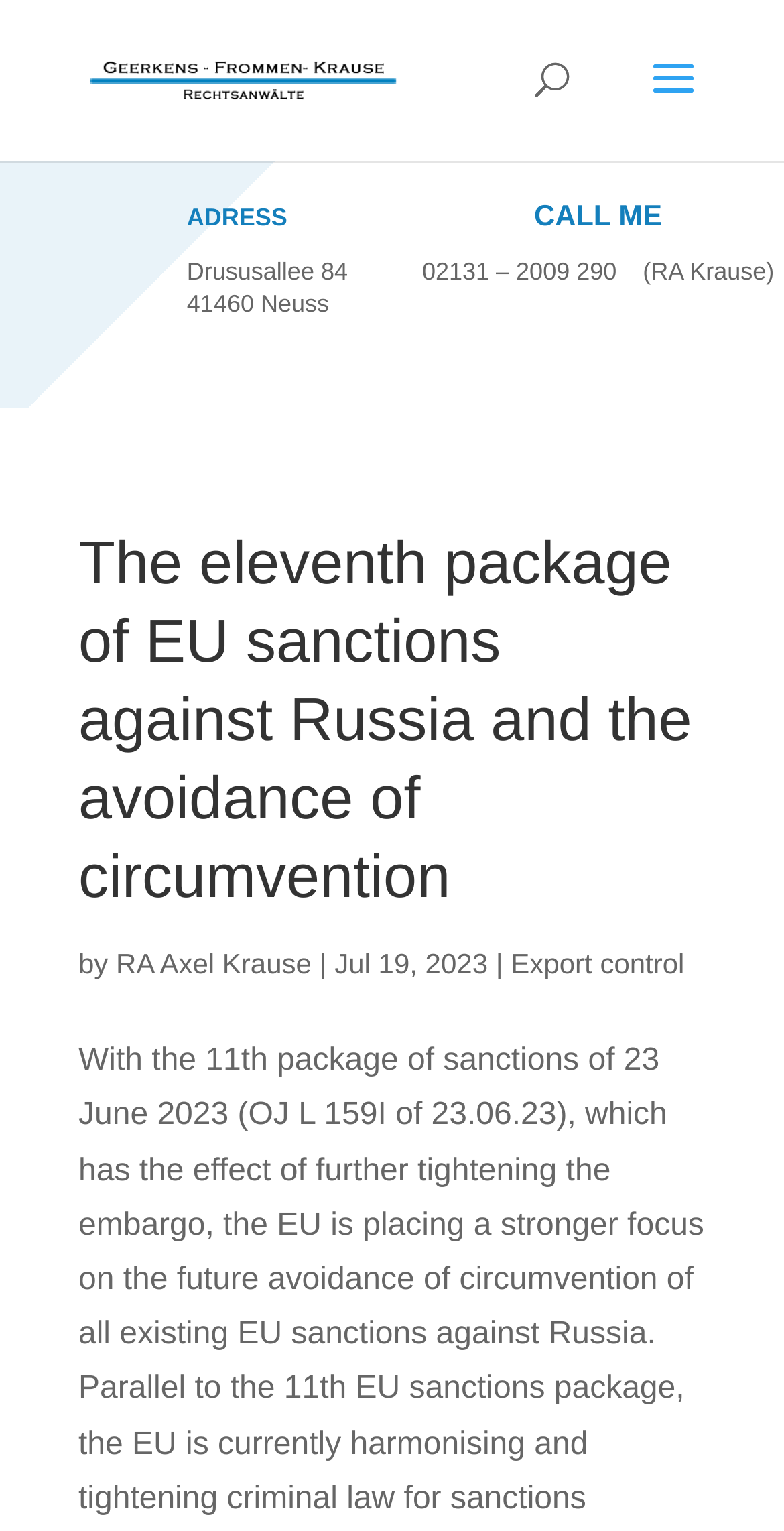What is the phone number of the law office?
Based on the image, provide a one-word or brief-phrase response.

02131 – 2009 290